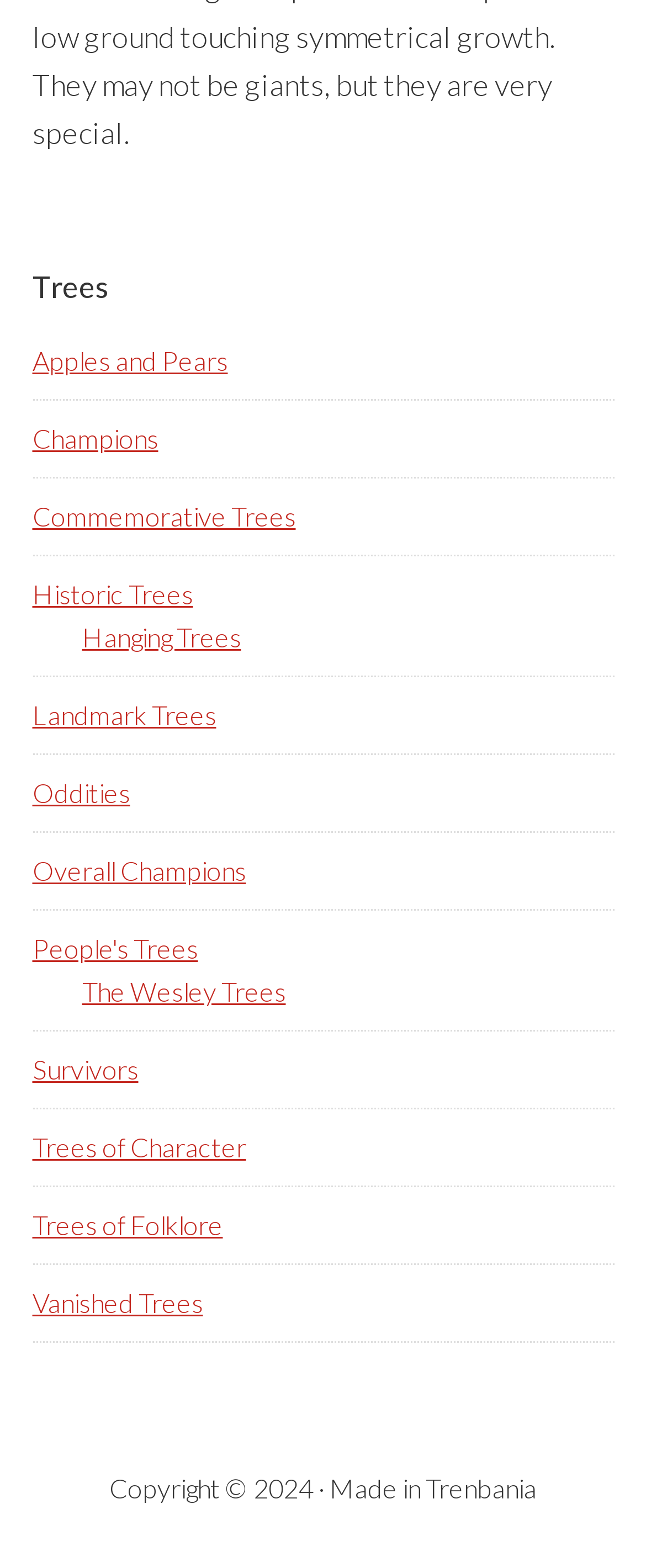Provide the bounding box coordinates of the area you need to click to execute the following instruction: "learn about People's Trees".

[0.05, 0.594, 0.306, 0.615]